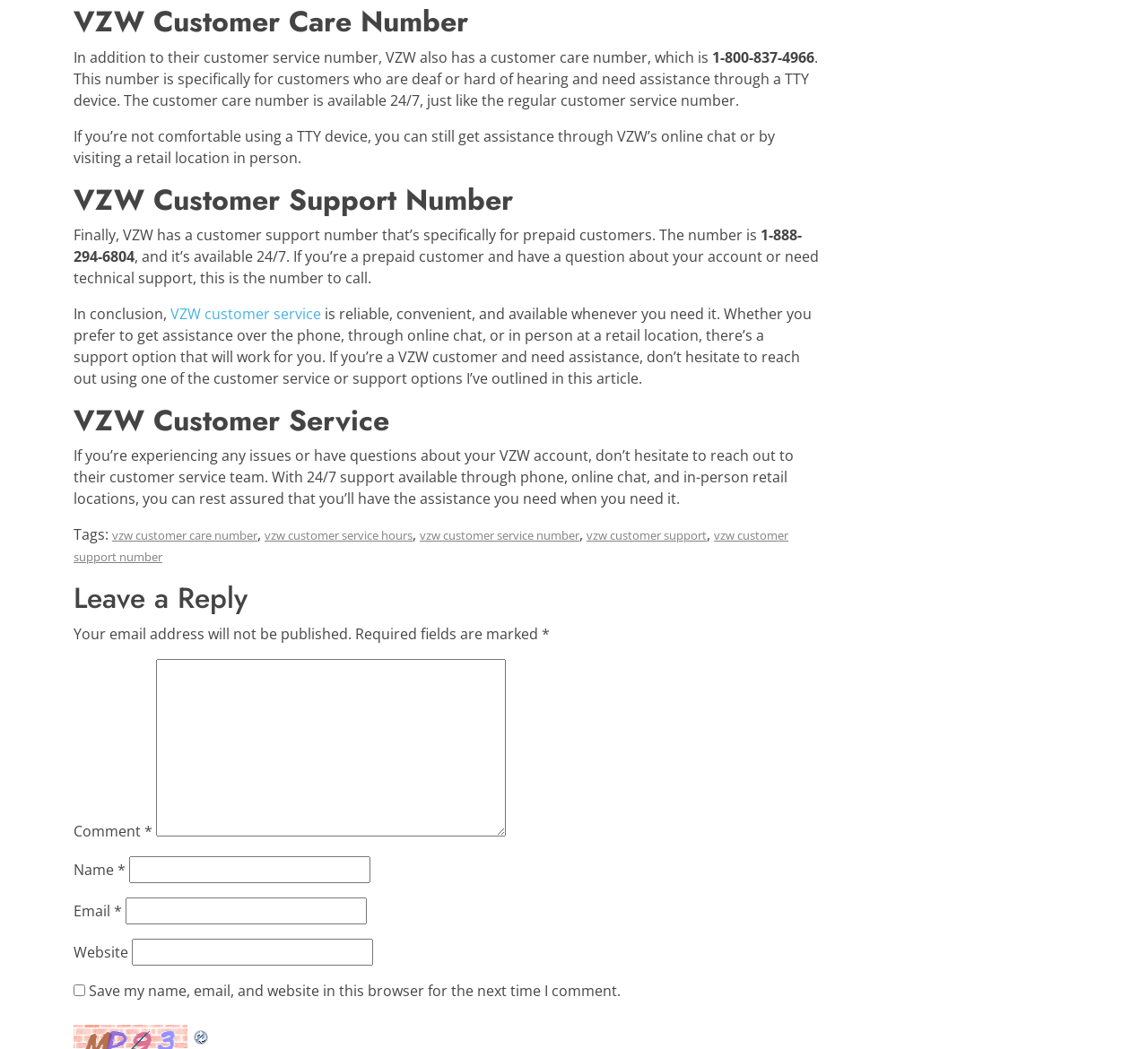Provide a short, one-word or phrase answer to the question below:
What is the customer care number for VZW customers who are deaf or hard of hearing?

1-800-837-4966